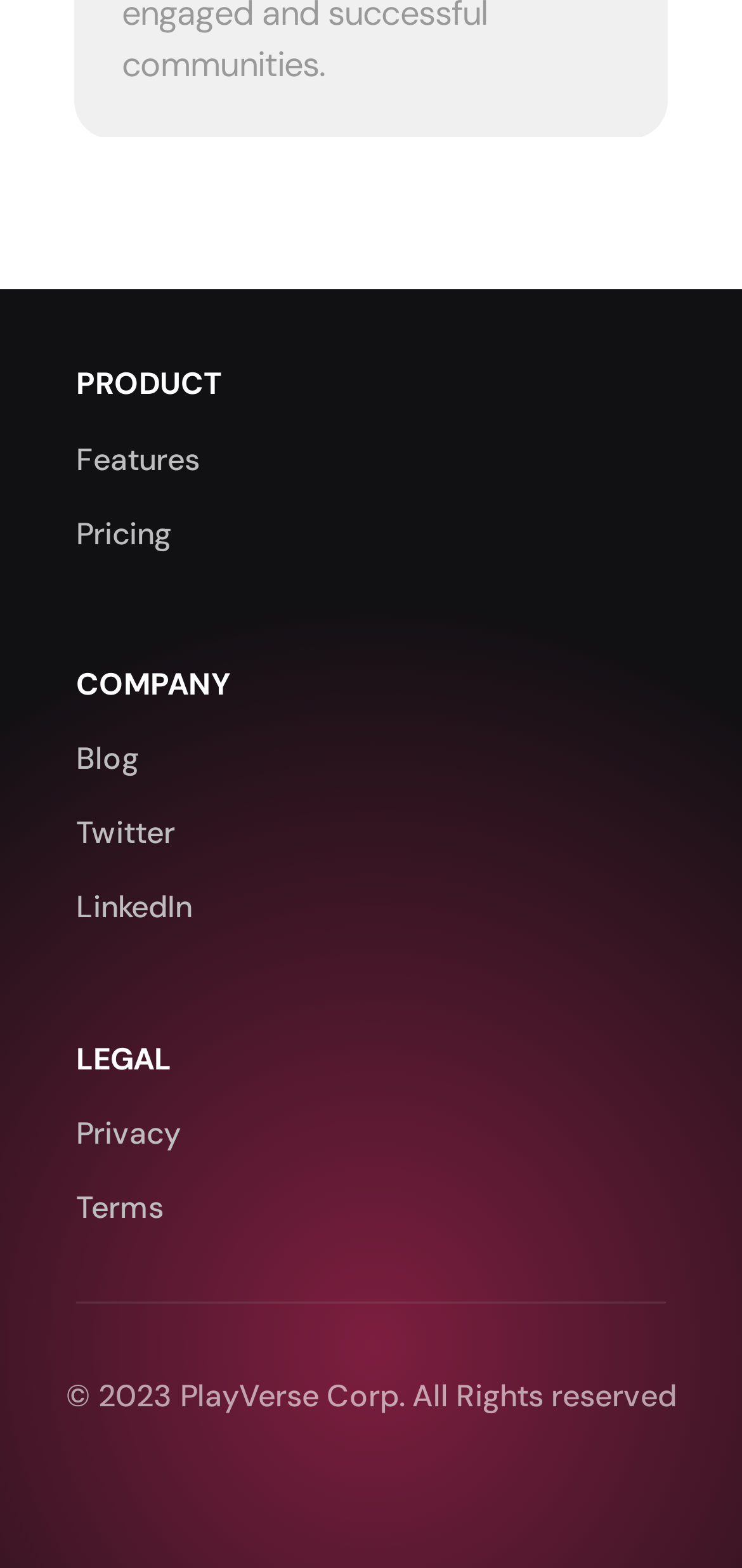What is the last menu item under LEGAL?
Give a one-word or short phrase answer based on the image.

Terms